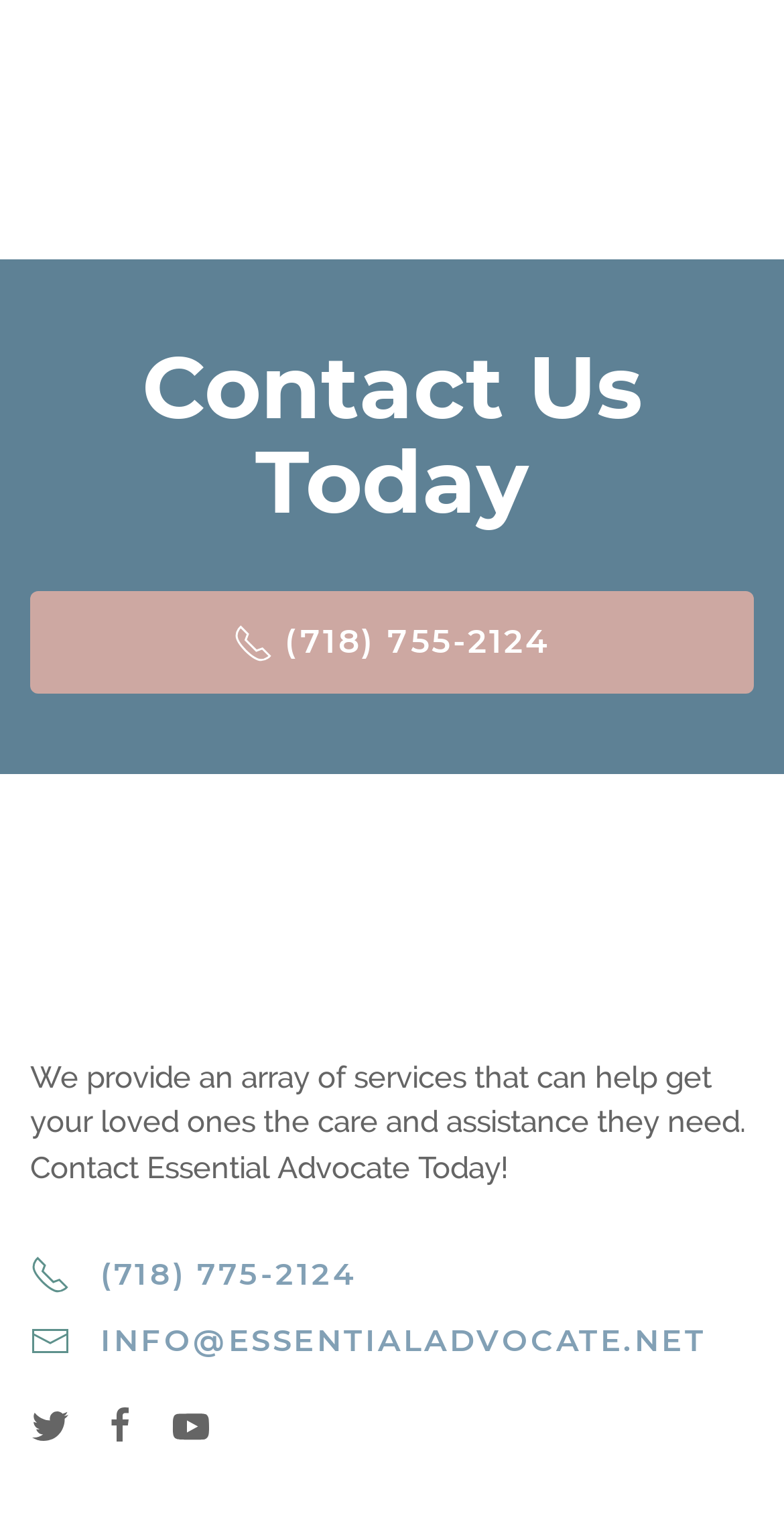What is the phone number to contact Essential Advocate?
Please answer the question with a single word or phrase, referencing the image.

(718) 755-2124